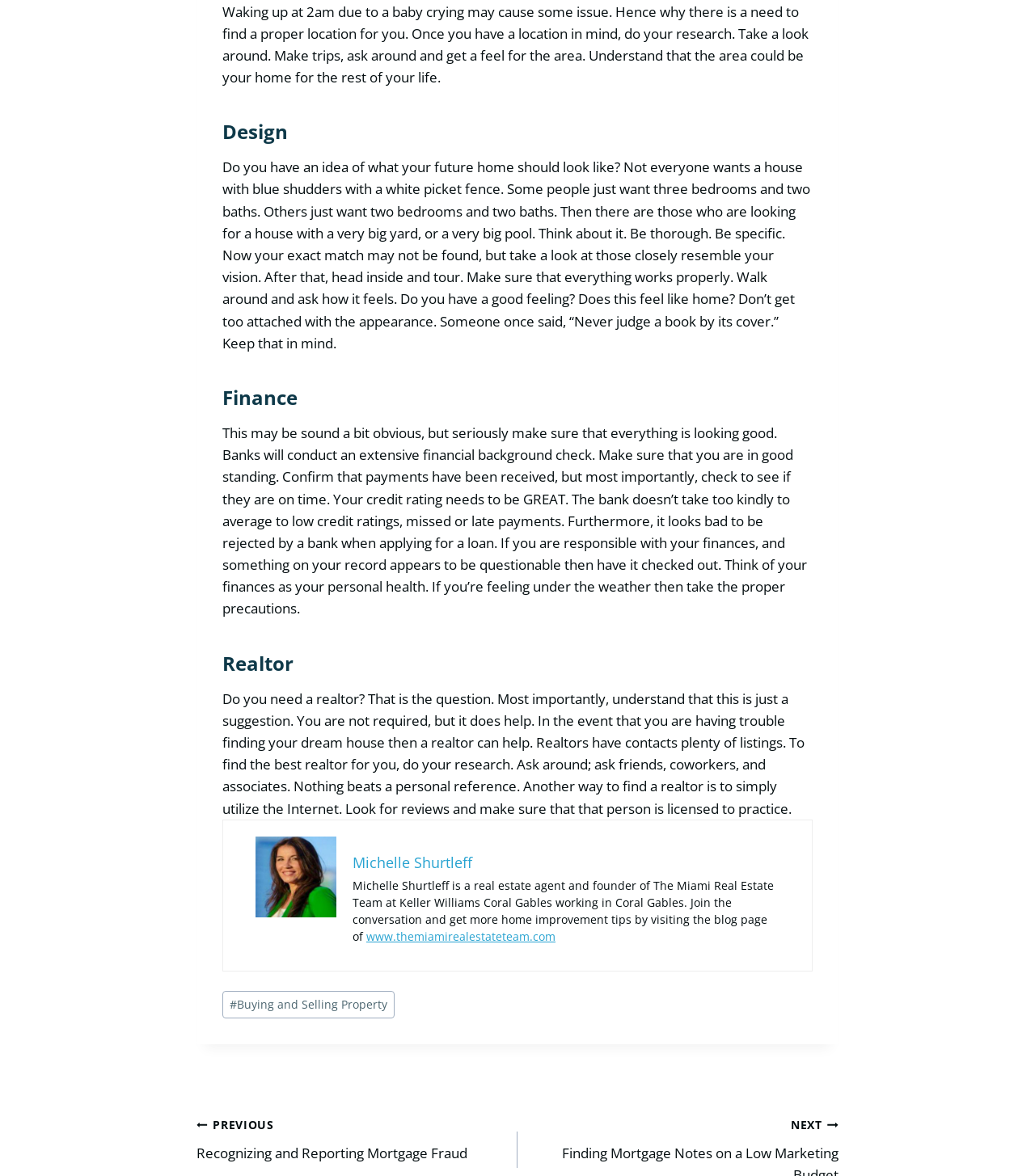What is the importance of credit rating?
Provide a detailed answer to the question using information from the image.

The webpage emphasizes the importance of having a great credit rating when applying for a loan. This is mentioned in the StaticText element with the text 'Your credit rating needs to be GREAT. The bank doesn’t take too kindly to average to low credit ratings, missed or late payments.'